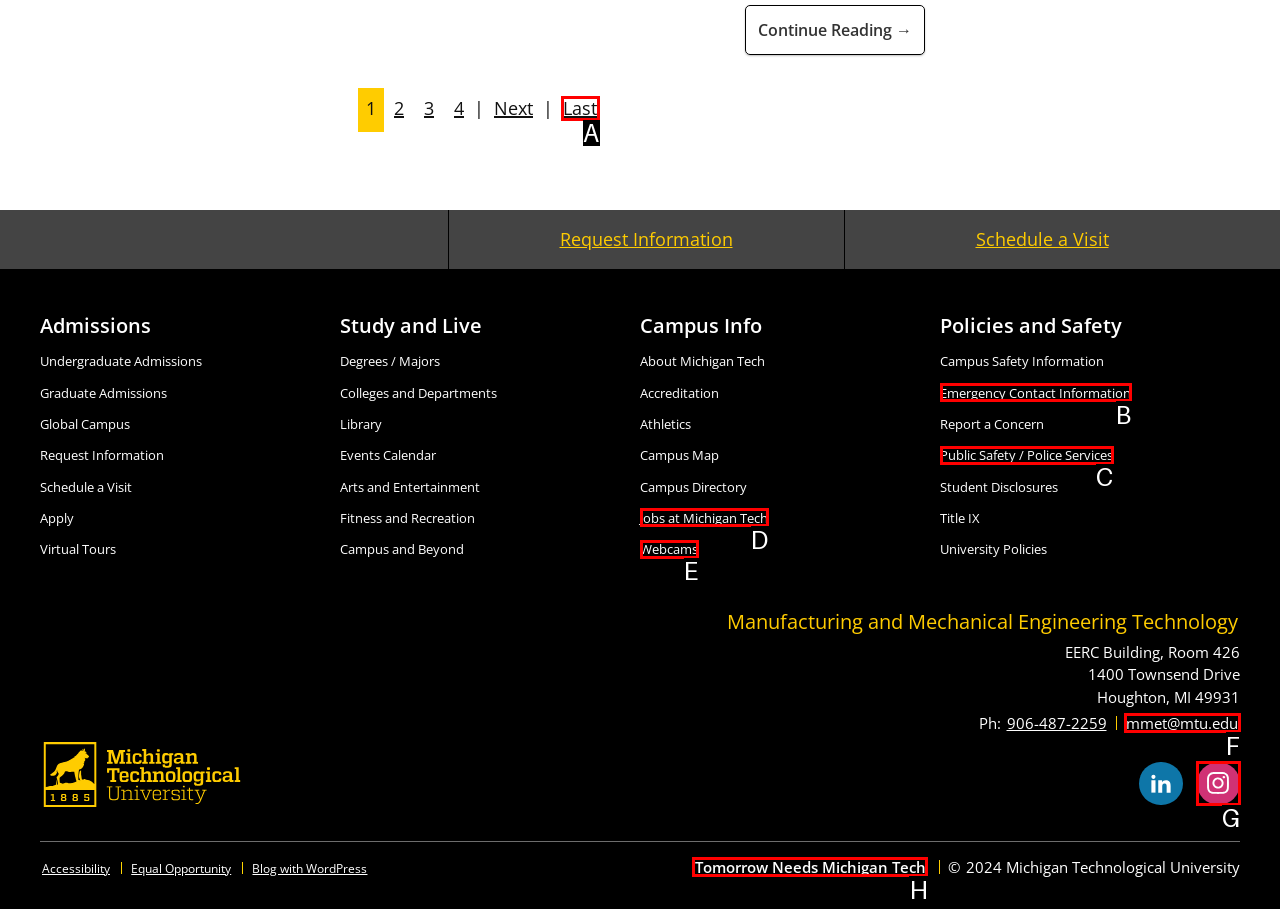Match the following description to the correct HTML element: Tomorrow Needs Michigan Tech Indicate your choice by providing the letter.

H